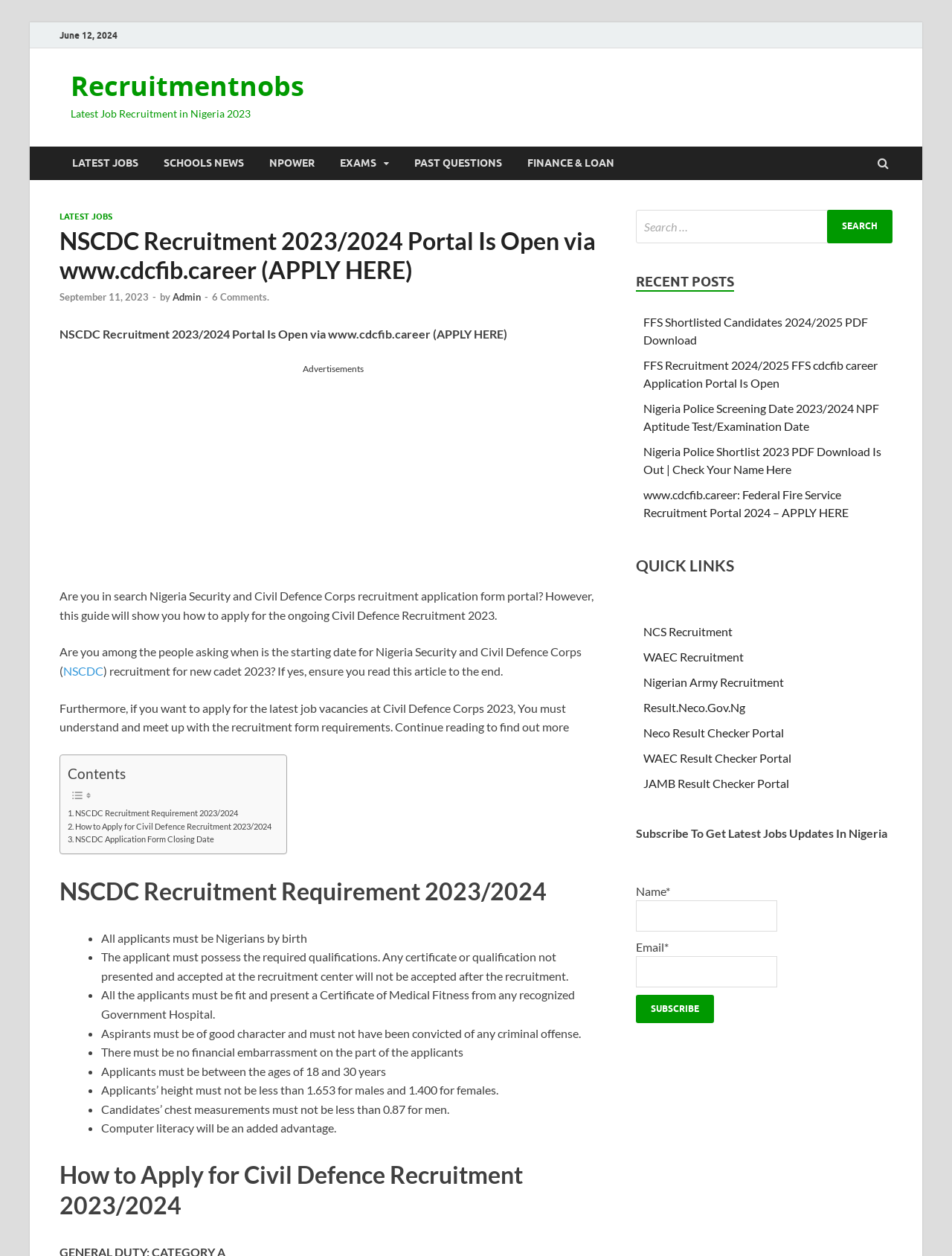Predict the bounding box of the UI element based on the description: "parent_node: Search for: value="Search"". The coordinates should be four float numbers between 0 and 1, formatted as [left, top, right, bottom].

[0.869, 0.167, 0.938, 0.194]